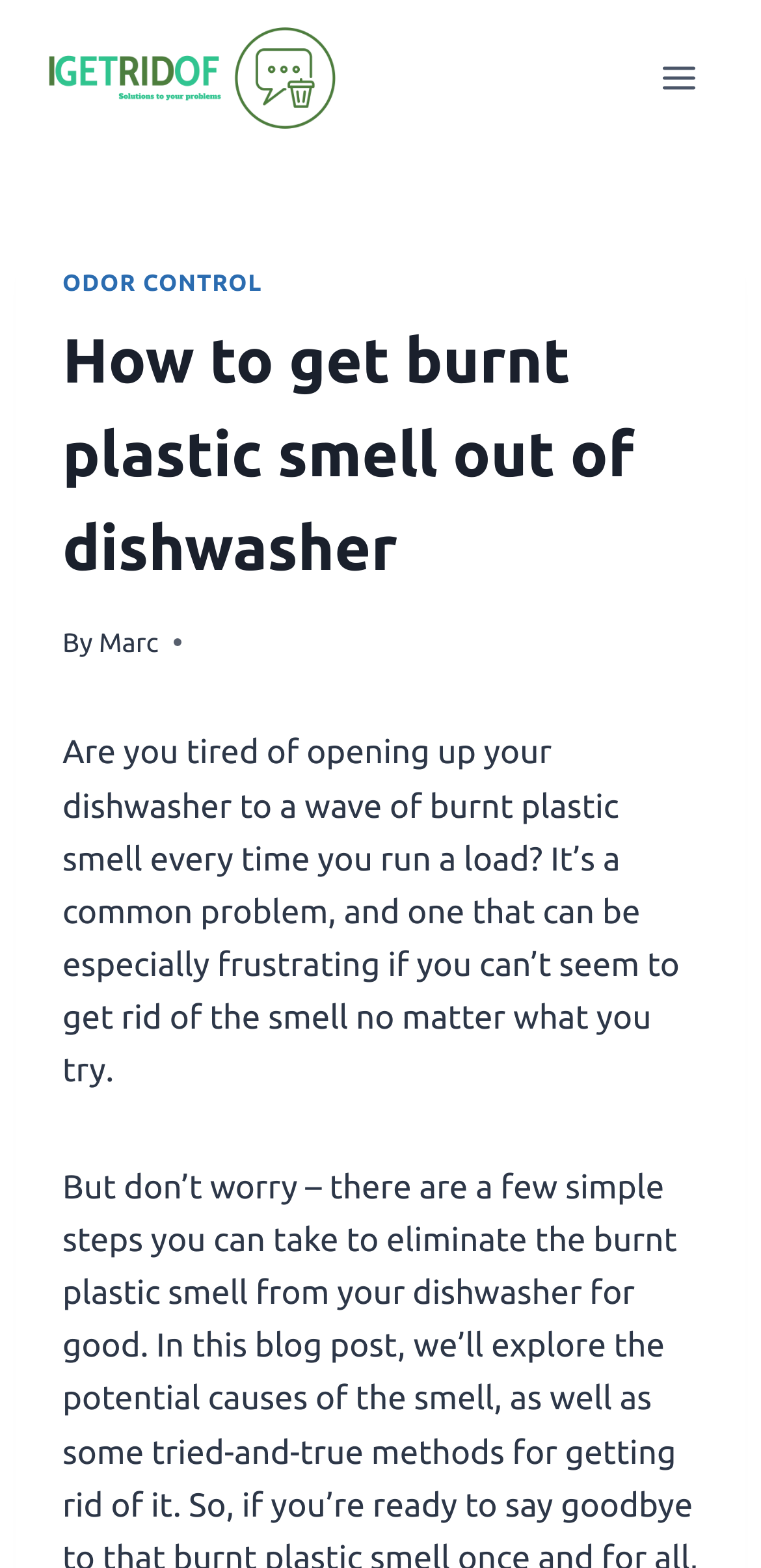What is the common problem mentioned in the article?
Provide a detailed answer to the question, using the image to inform your response.

The article mentions that 'opening up your dishwasher to a wave of burnt plastic smell every time you run a load' is a common problem, which suggests that the common problem being referred to is the burnt plastic smell.